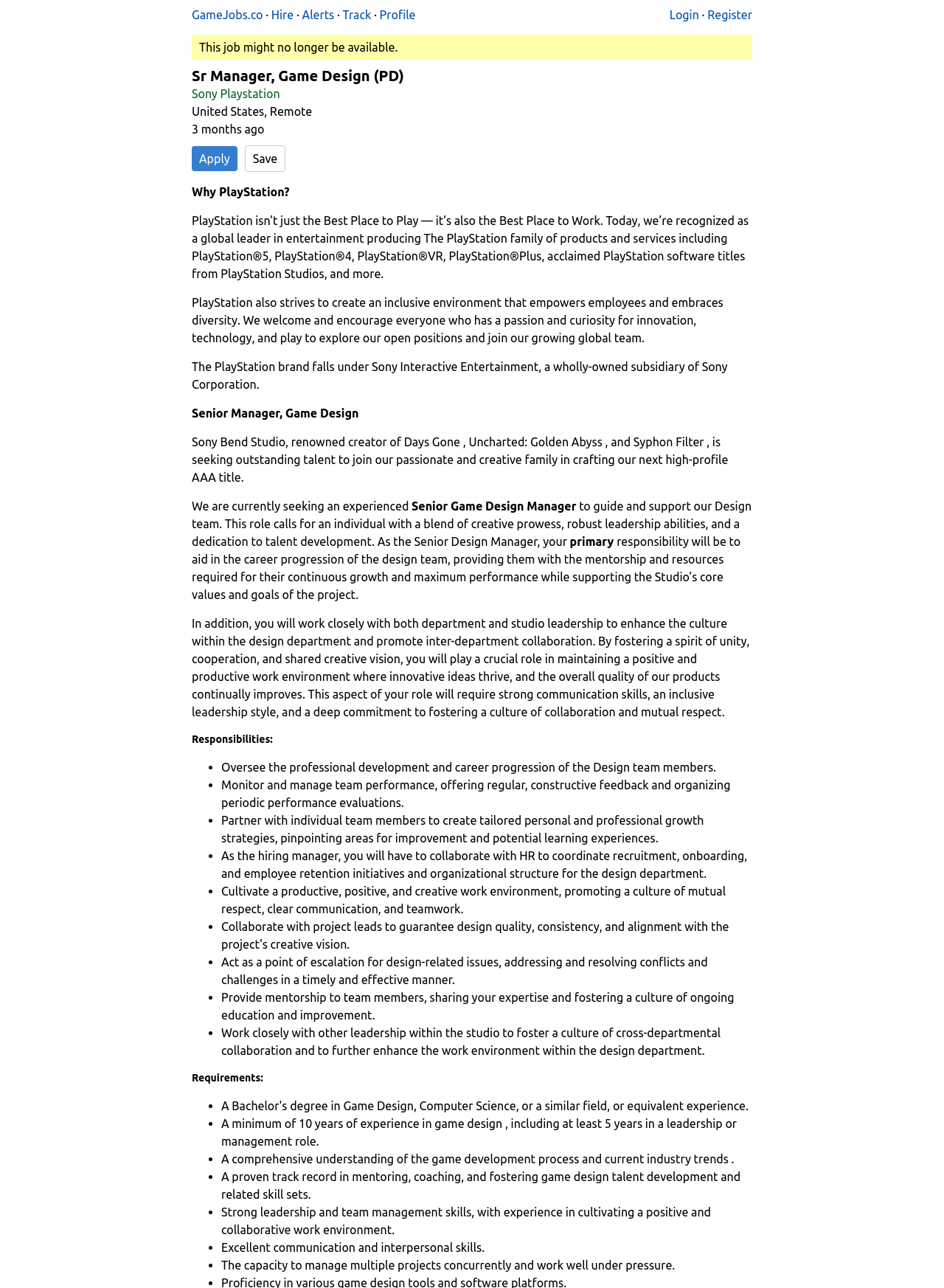Please identify the bounding box coordinates of the clickable element to fulfill the following instruction: "Click on the 'Login' link". The coordinates should be four float numbers between 0 and 1, i.e., [left, top, right, bottom].

[0.709, 0.005, 0.74, 0.018]